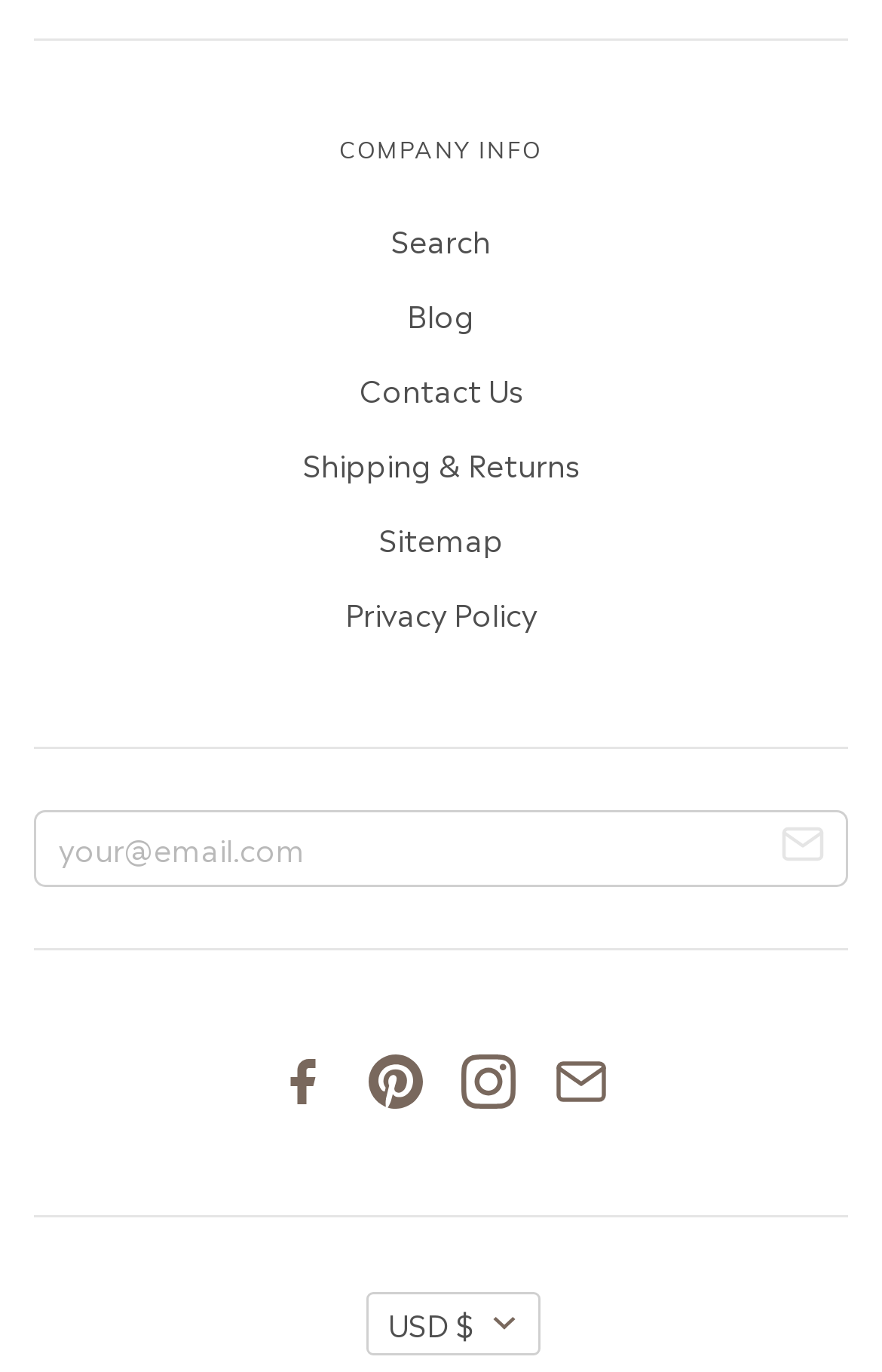What is the currency selector button text?
Please provide a single word or phrase as the answer based on the screenshot.

USD $